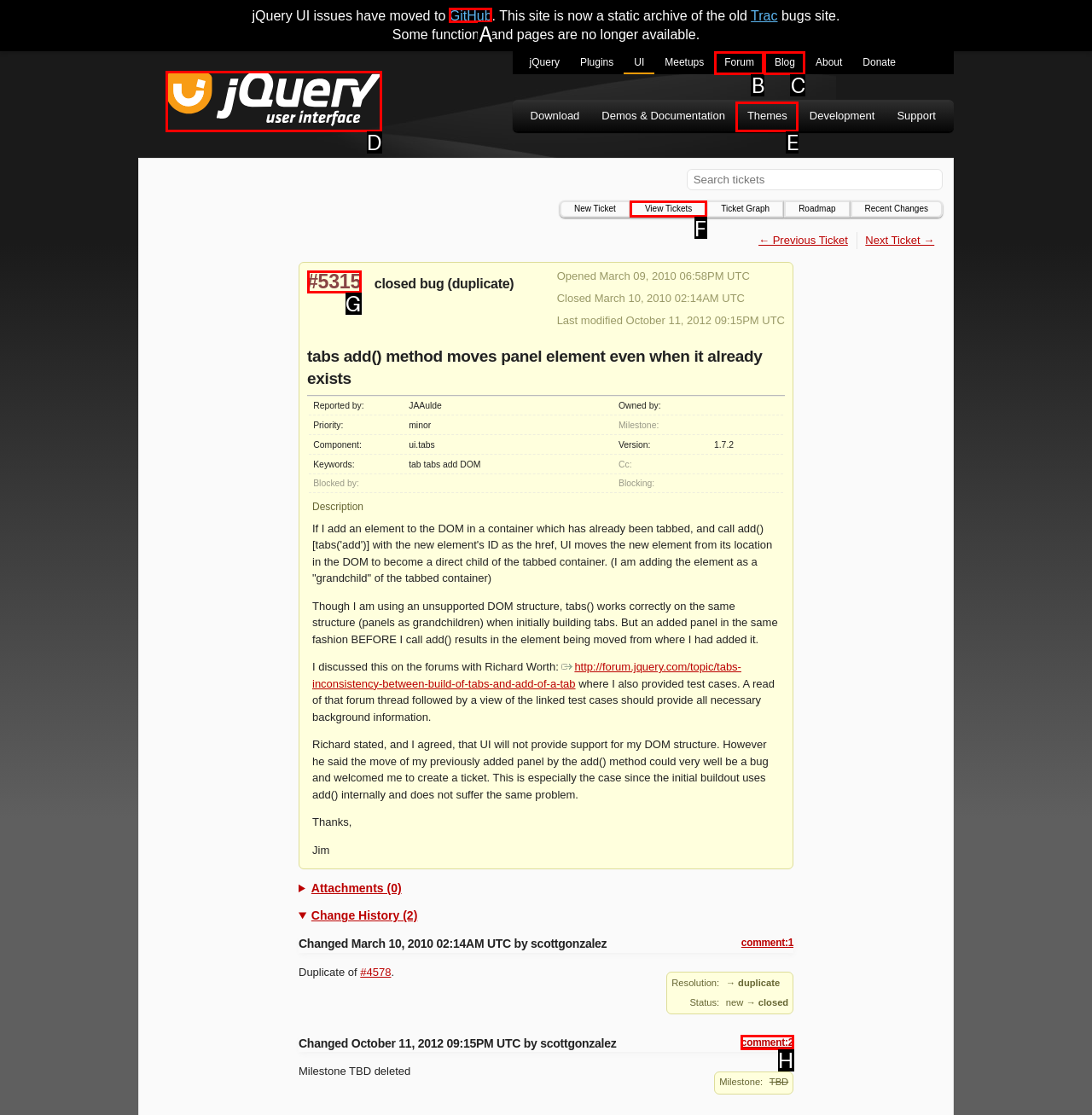Indicate the letter of the UI element that should be clicked to accomplish the task: Click Home. Answer with the letter only.

None